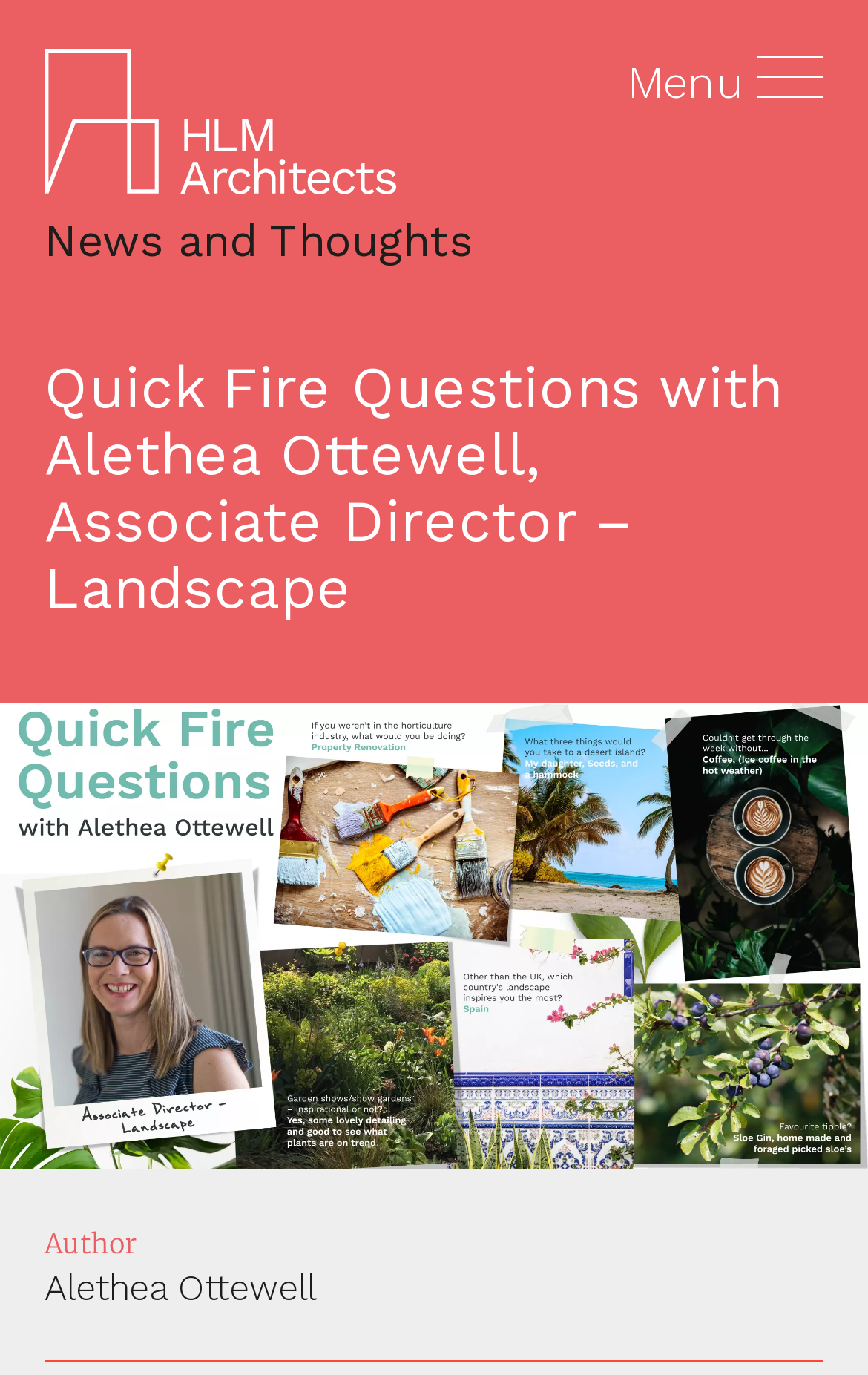Create a detailed narrative of the webpage’s visual and textual elements.

The webpage is about an interview with Alethea Ottewell, an Associate Director of Landscape Architecture, where she answers quick-fire questions about her role and experiences. 

At the top left of the page, there is a link to "HLM Architects" accompanied by an image. Next to it, there is a button labeled "Menu" that controls the mobile navigation. 

Below the link and the button, there is a section labeled "News and Thoughts". 

The main content of the page is headed by a title "Quick Fire Questions with Alethea Ottewell, Associate Director – Landscape", which spans across the entire width of the page. 

Below the title, there is a large image that takes up most of the page's width, featuring Alethea Ottewell in an interview setting. 

At the bottom of the page, there is a section labeled "Author", which is likely to provide information about the person who wrote or conducted the interview.